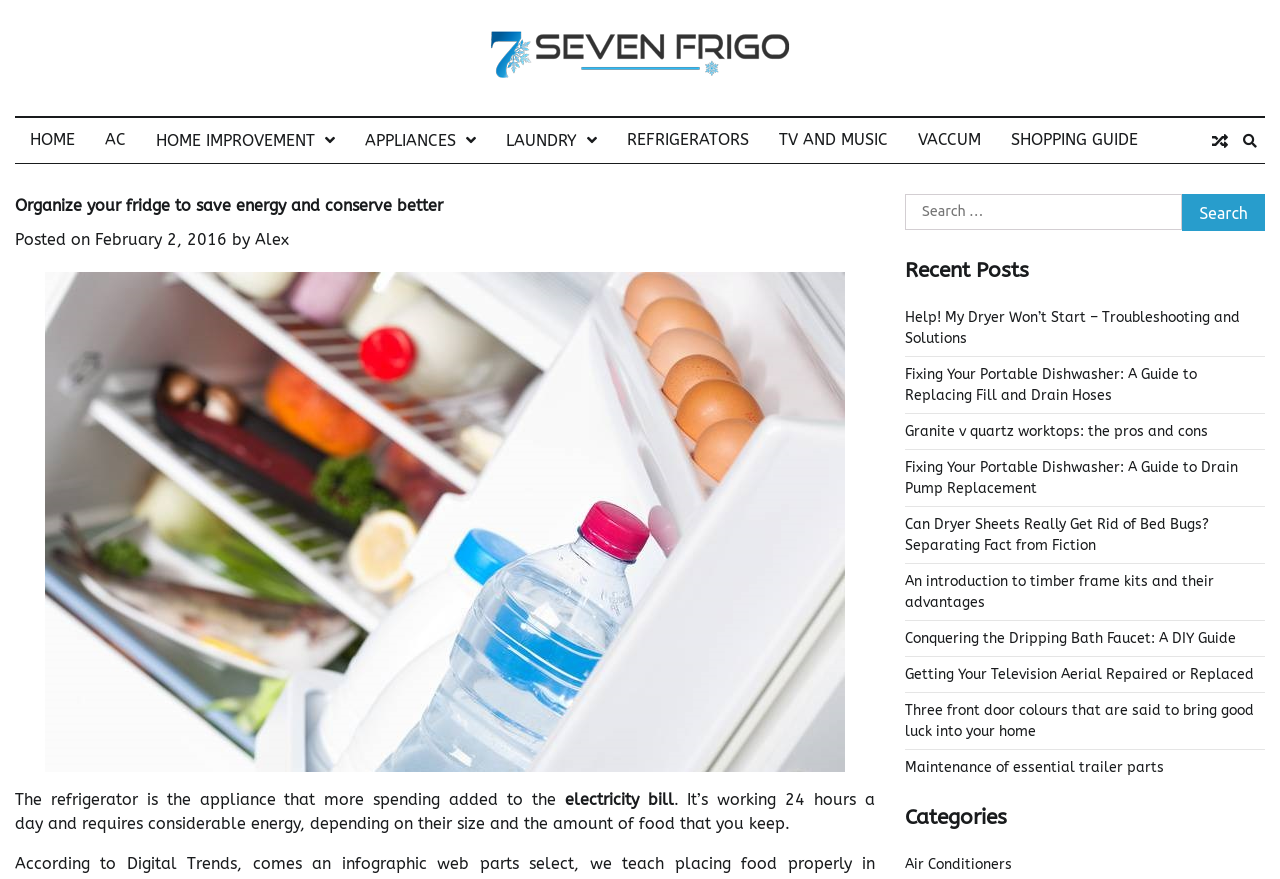What type of posts are listed under 'Recent Posts'?
Look at the image and provide a detailed response to the question.

The 'Recent Posts' section lists various articles related to home improvement and appliances, such as fixing dryers, dishwashers, and refrigerators, as well as topics like granite vs quartz worktops and timber frame kits.